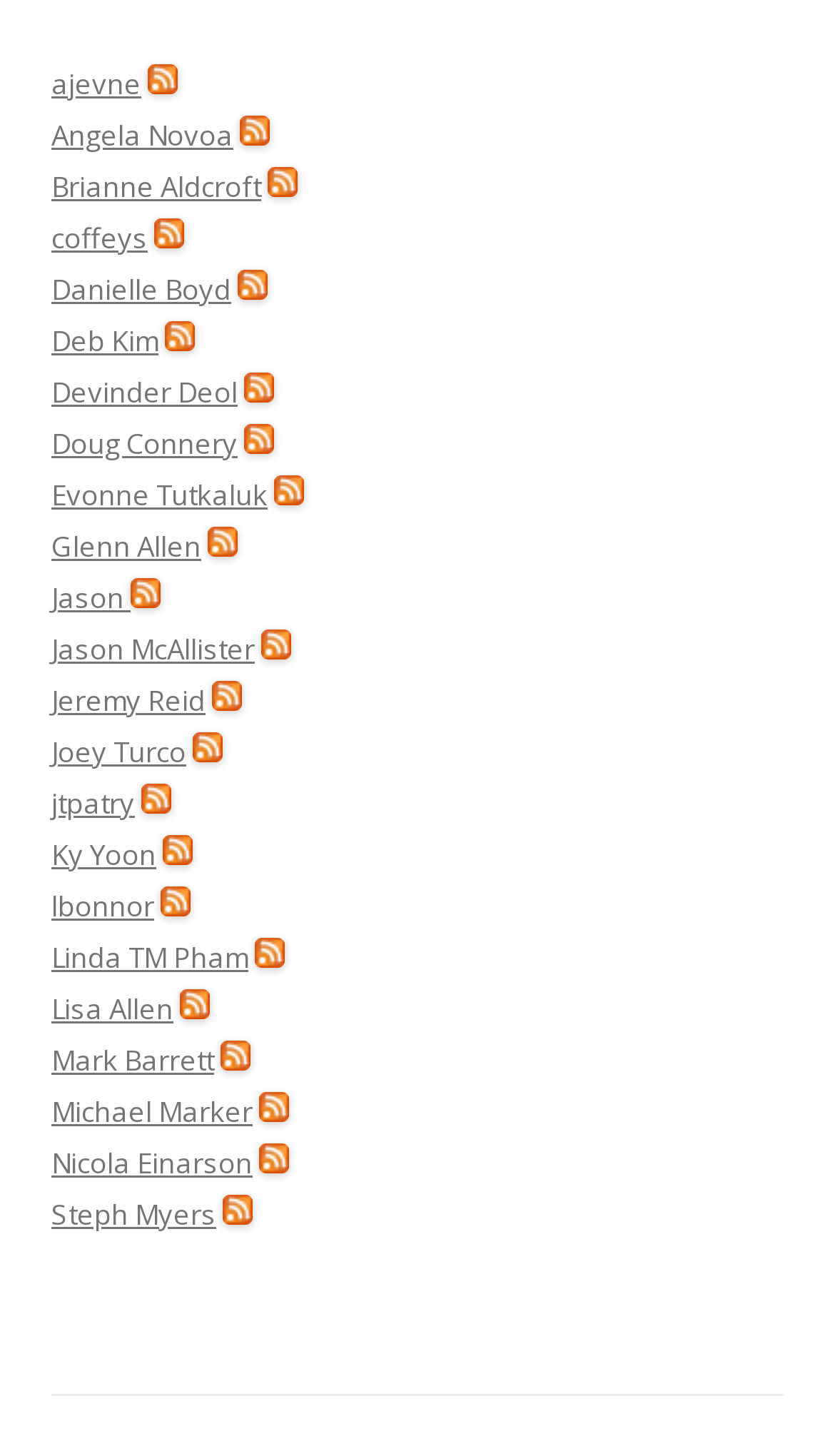Locate the bounding box coordinates of the element's region that should be clicked to carry out the following instruction: "Subscribe to RSS feed". The coordinates need to be four float numbers between 0 and 1, i.e., [left, top, right, bottom].

[0.177, 0.044, 0.213, 0.065]